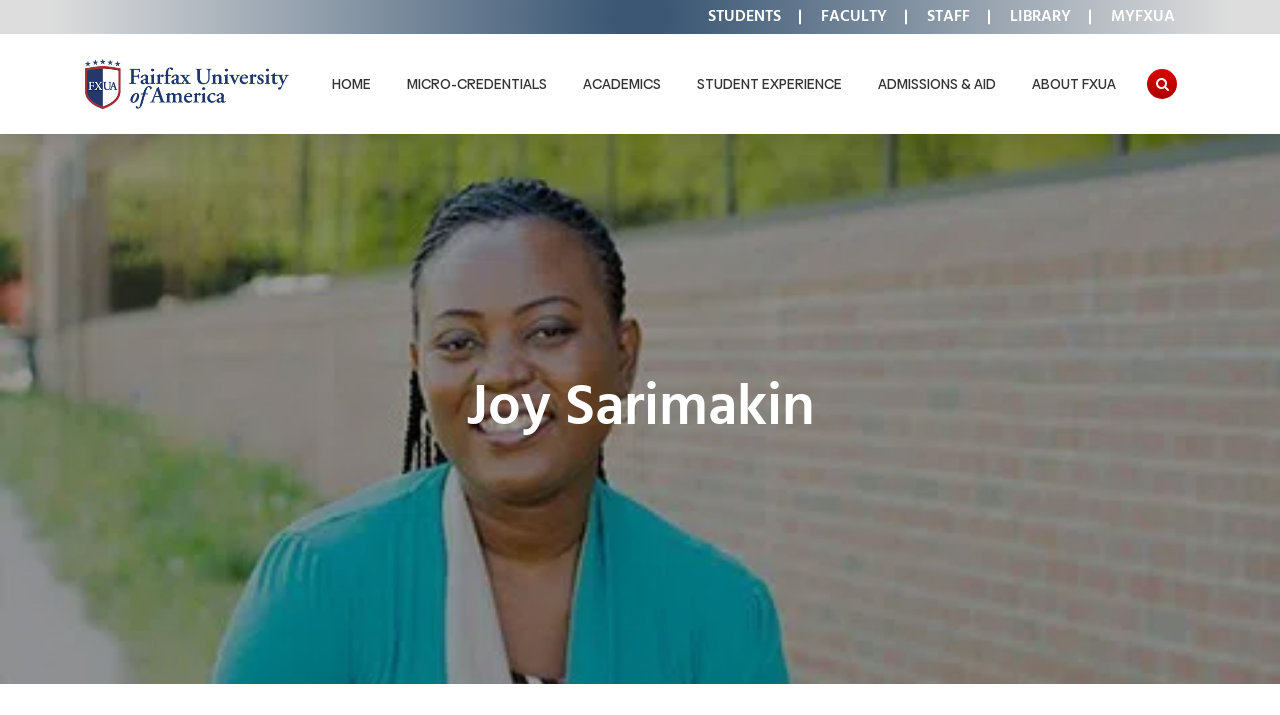What is the icon on the top right corner?
Carefully analyze the image and provide a thorough answer to the question.

I noticed that the element with the bounding box coordinate [0.896, 0.097, 0.92, 0.138] has the OCR text '', which is a Unicode character representing a search icon.